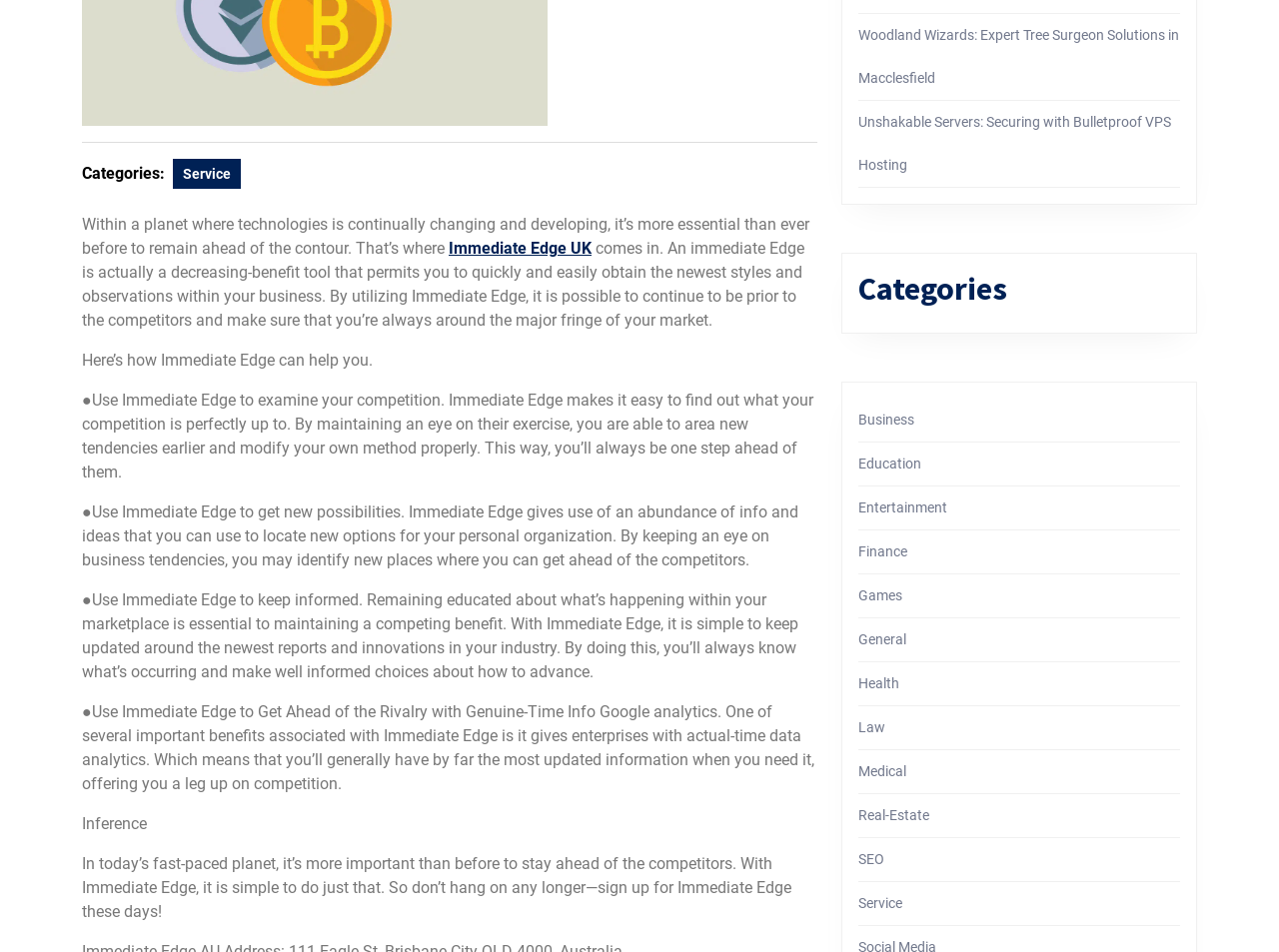Using floating point numbers between 0 and 1, provide the bounding box coordinates in the format (top-left x, top-left y, bottom-right x, bottom-right y). Locate the UI element described here: General

[0.671, 0.663, 0.709, 0.68]